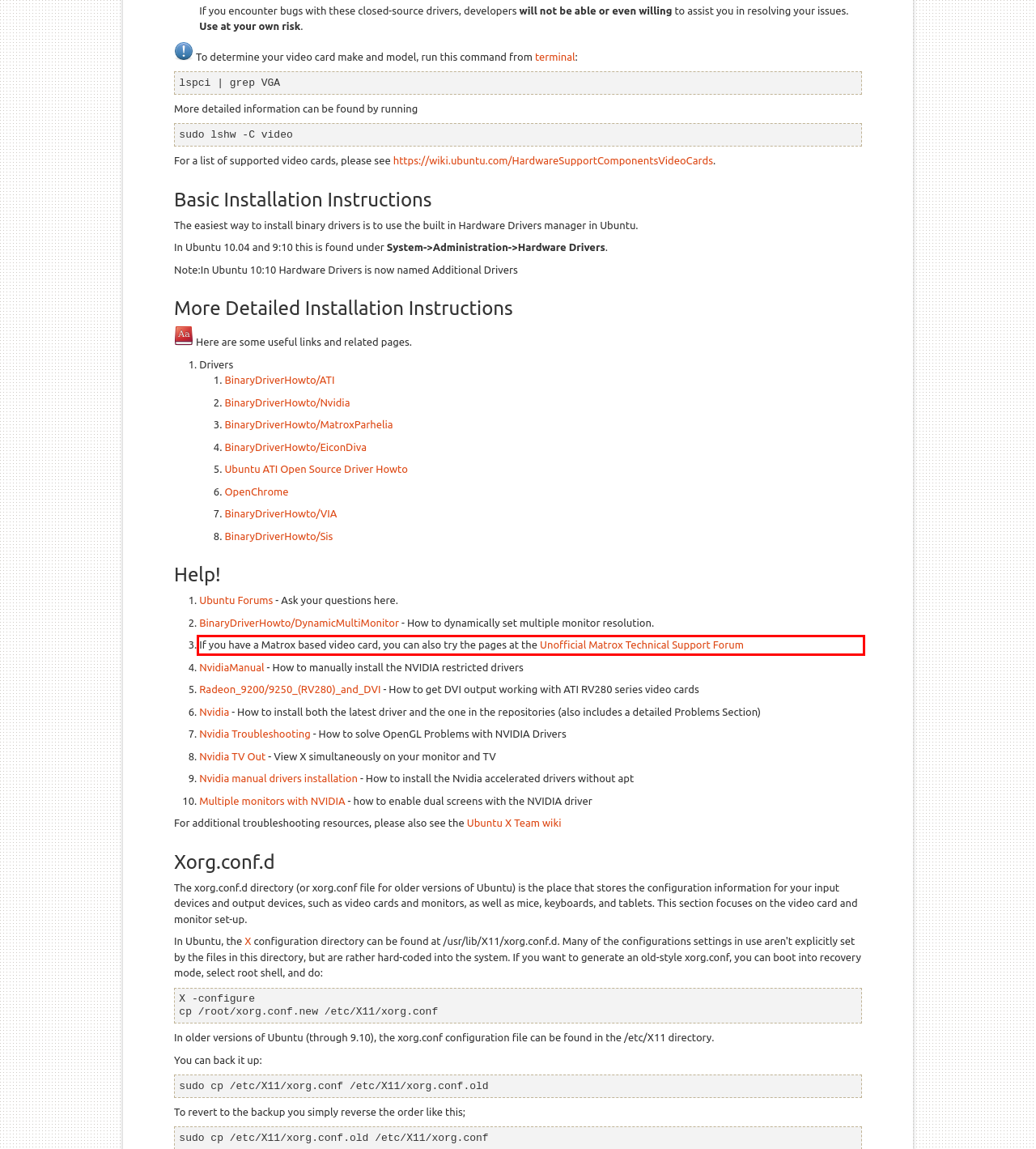Given a screenshot of a webpage, locate the red bounding box and extract the text it encloses.

If you have a Matrox based video card, you can also try the pages at the Unofficial Matrox Technical Support Forum